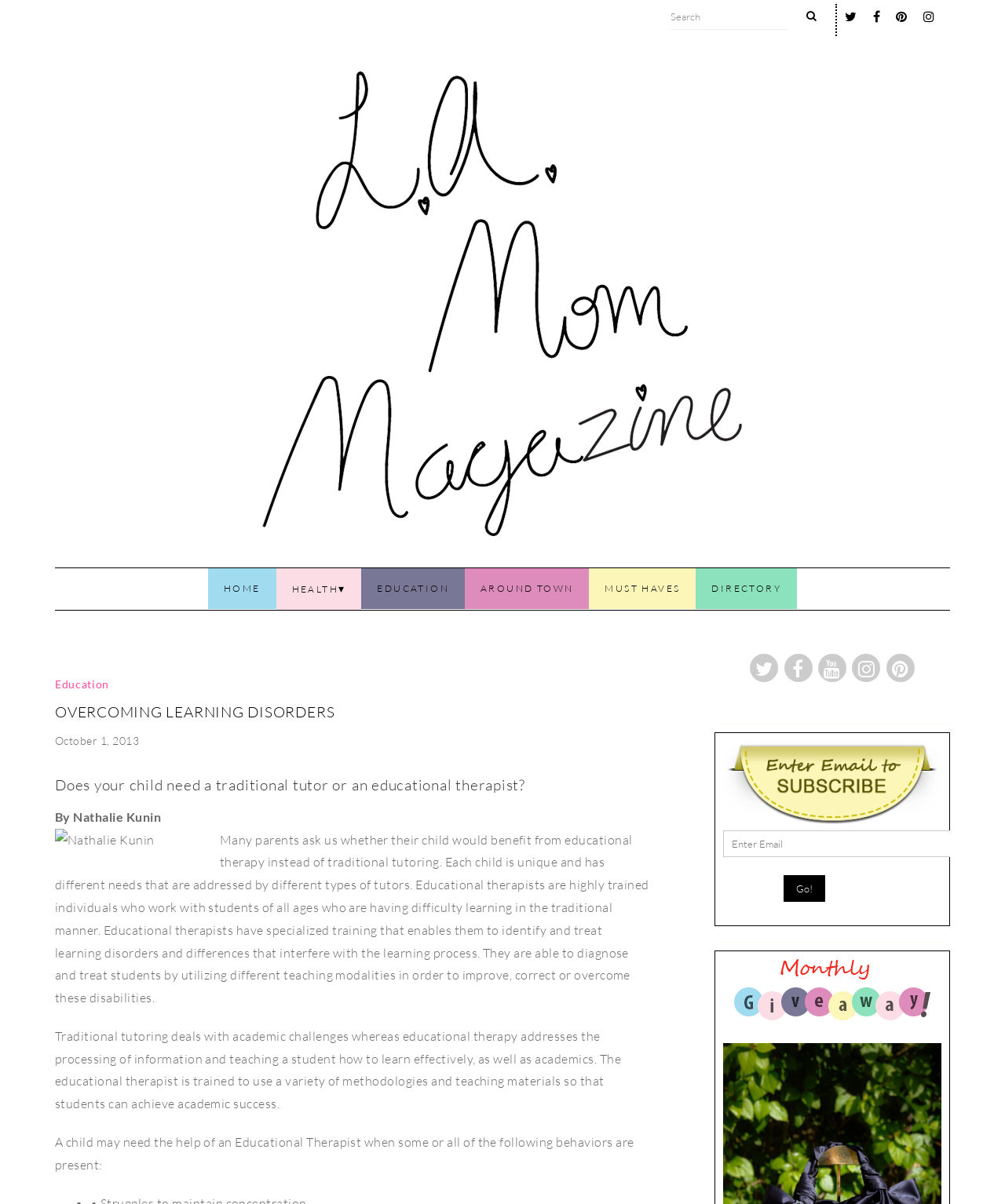Determine the bounding box coordinates for the clickable element to execute this instruction: "Subscribe to the newsletter". Provide the coordinates as four float numbers between 0 and 1, i.e., [left, top, right, bottom].

[0.72, 0.616, 0.937, 0.684]